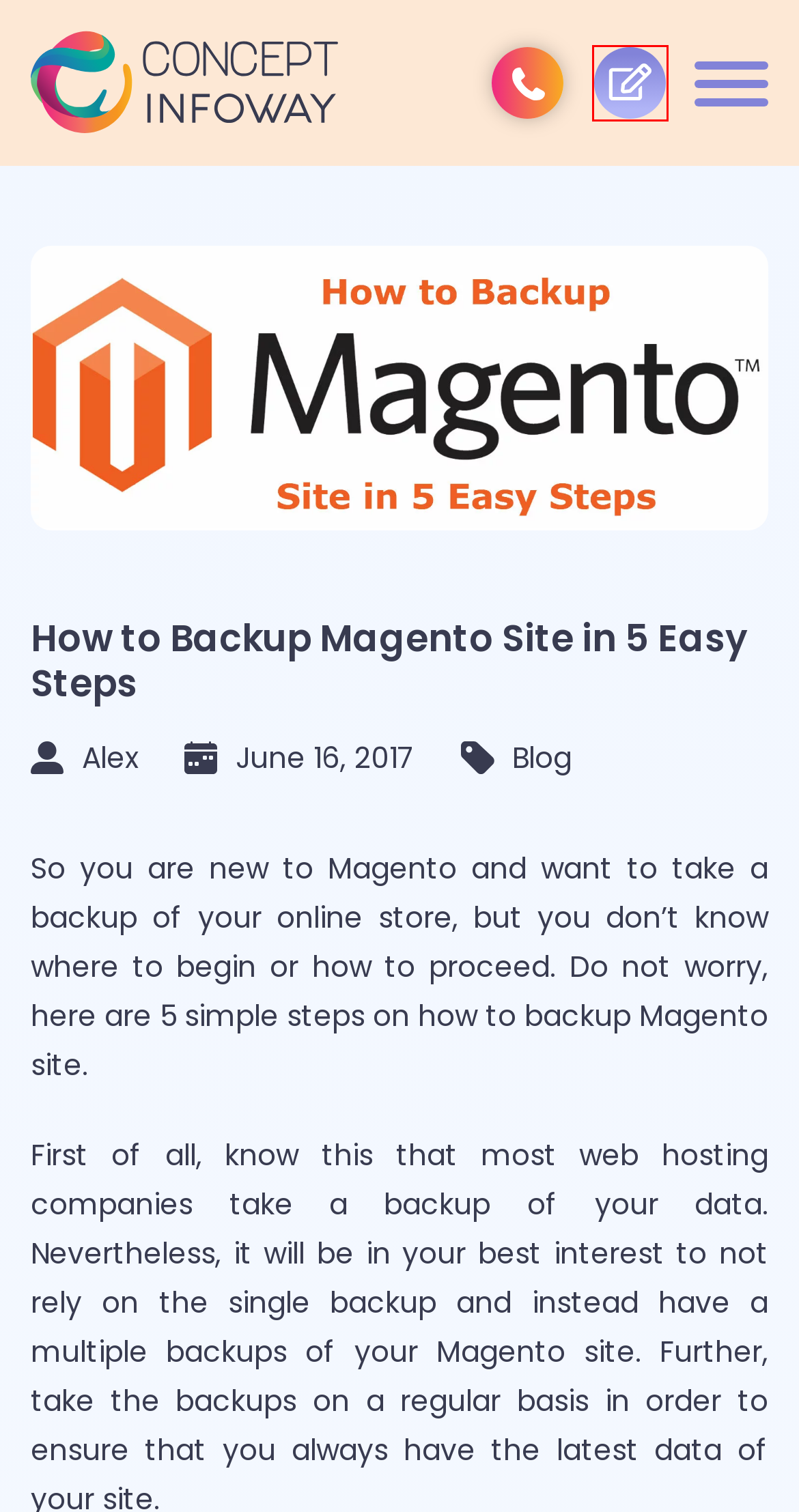Analyze the webpage screenshot with a red bounding box highlighting a UI element. Select the description that best matches the new webpage after clicking the highlighted element. Here are the options:
A. Magento Web Development | Concept Infoway
B. Offshore Software Development Company | Concept Infoway
C. Best PHP Development Company - Concept Infoway
D. Contact Us - Web and Software Development Company in India
E. Terms and Conditions | Web Development Company in India
F. Blog | Concept Infoway
G. Privacy Policy | Web Development Company
H. Professional Magento Development Company | Concept Infoway

D